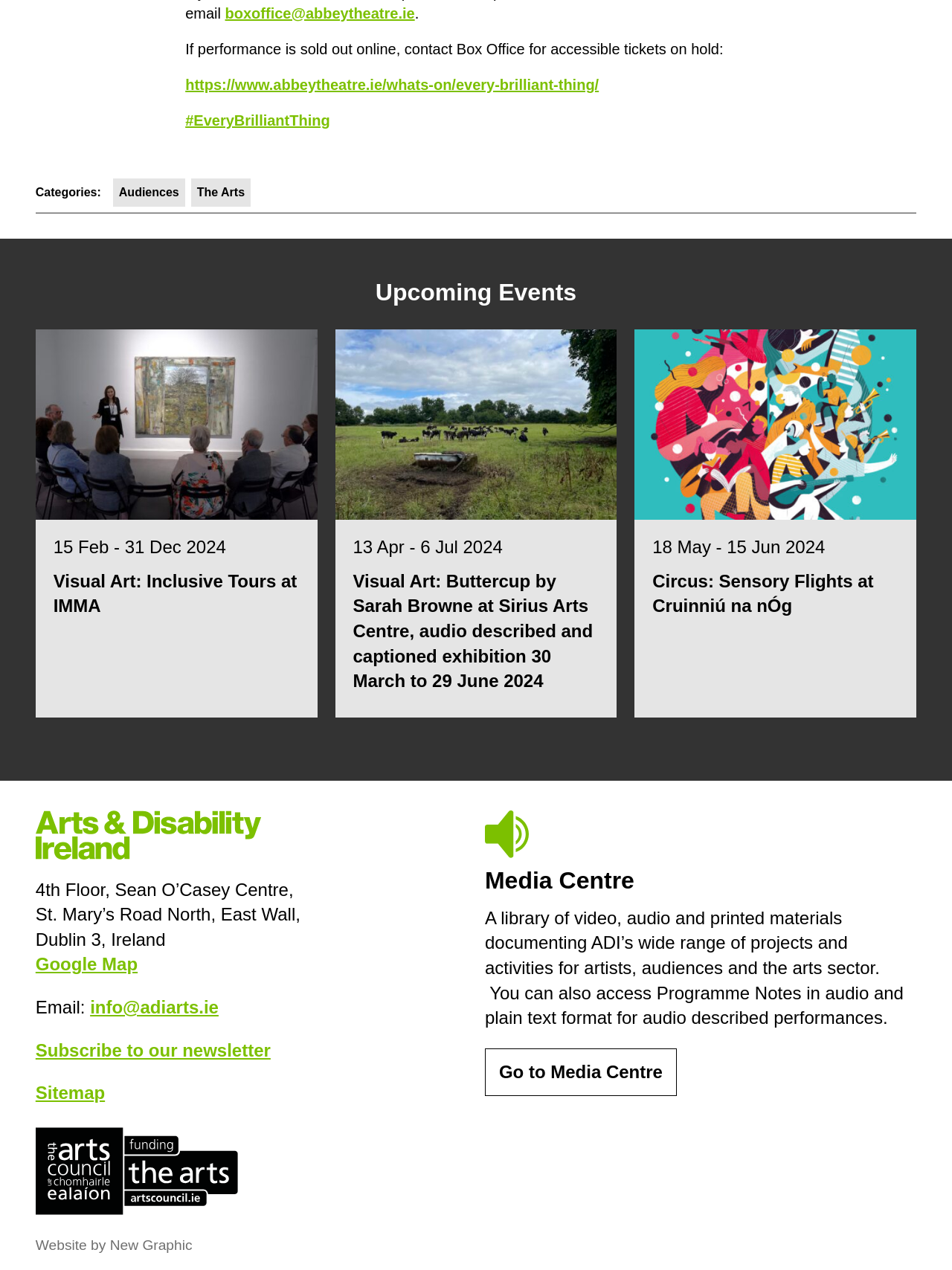What is the contact email for Box Office?
Please give a well-detailed answer to the question.

The contact email for Box Office can be found at the top of the webpage, where it says 'If performance is sold out online, contact Box Office for accessible tickets on hold:' followed by the email address 'boxoffice@abbeytheatre.ie'.